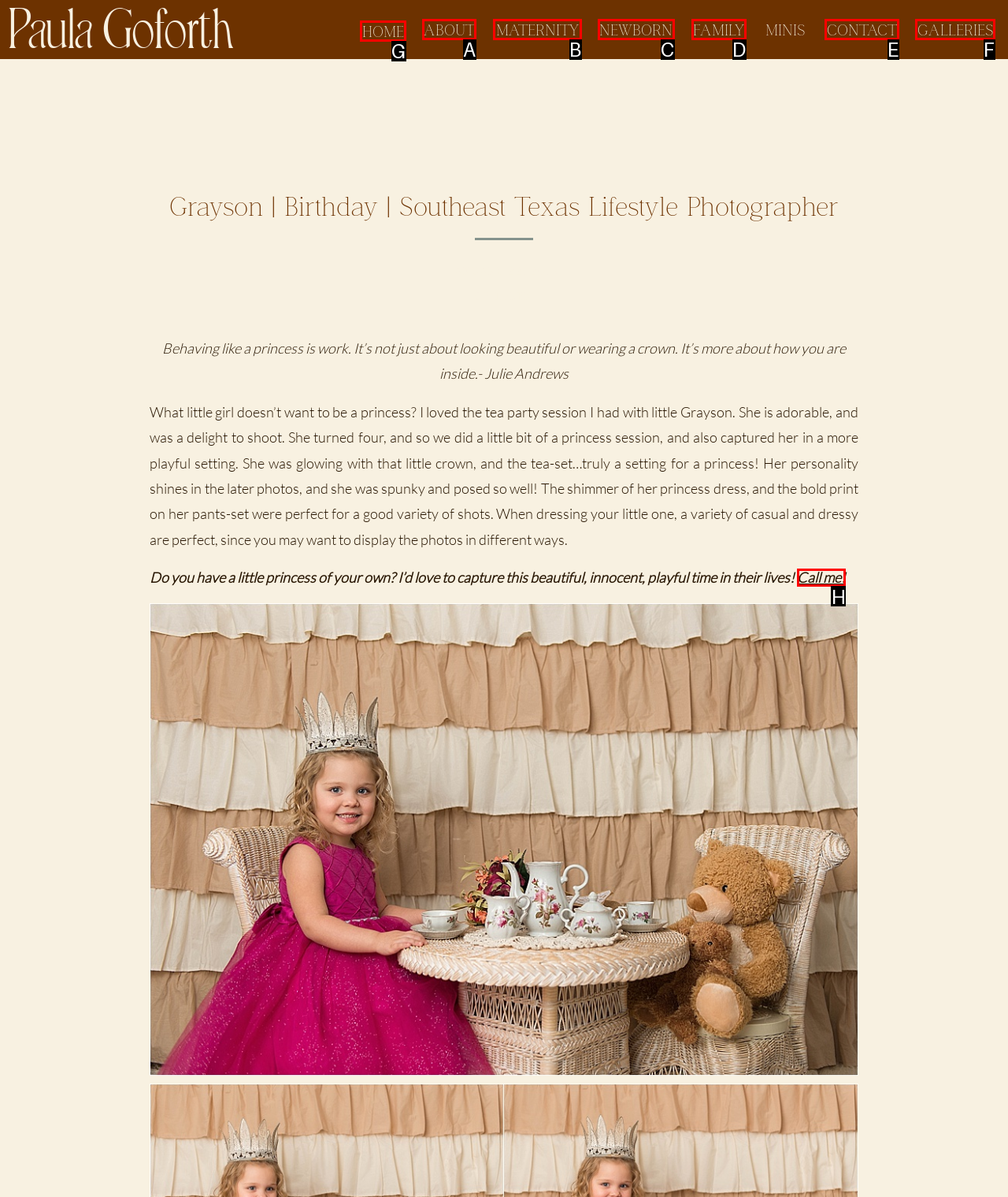Identify the letter of the UI element you should interact with to perform the task: Click the 'Call me!' link
Reply with the appropriate letter of the option.

H